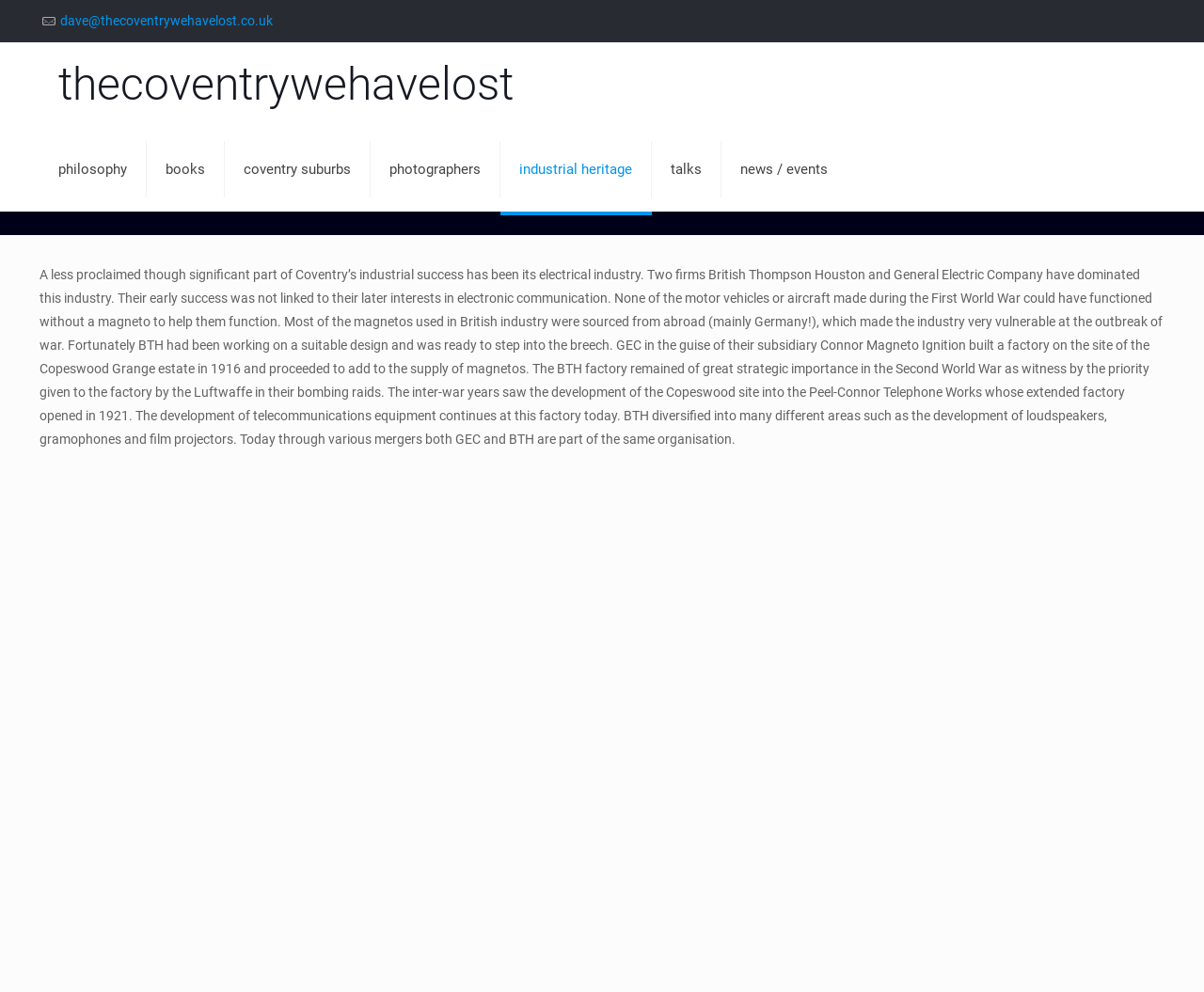Determine the coordinates of the bounding box for the clickable area needed to execute this instruction: "read about industrial heritage".

[0.416, 0.128, 0.542, 0.213]